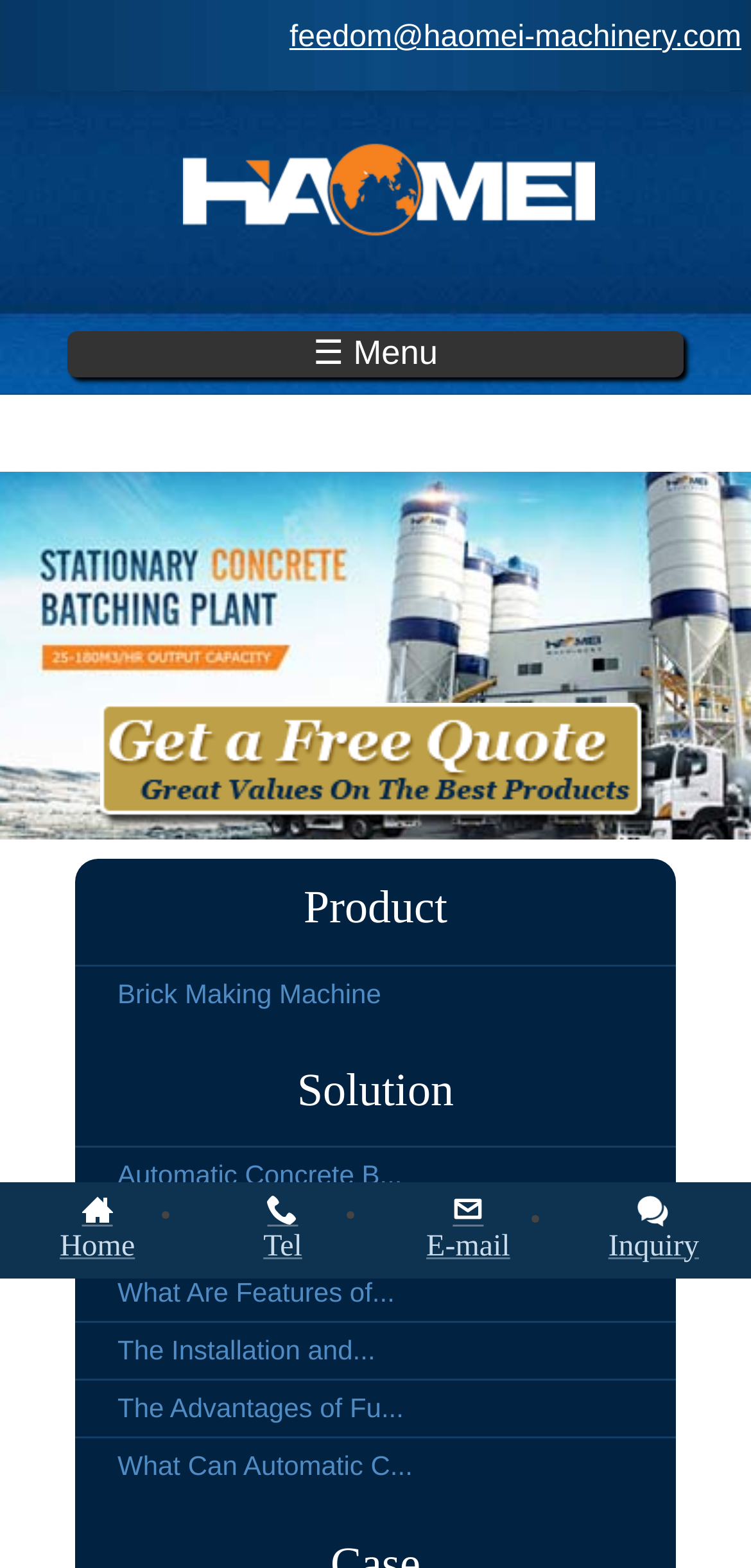Could you locate the bounding box coordinates for the section that should be clicked to accomplish this task: "Learn about brick making machines".

[0.1, 0.615, 0.9, 0.652]